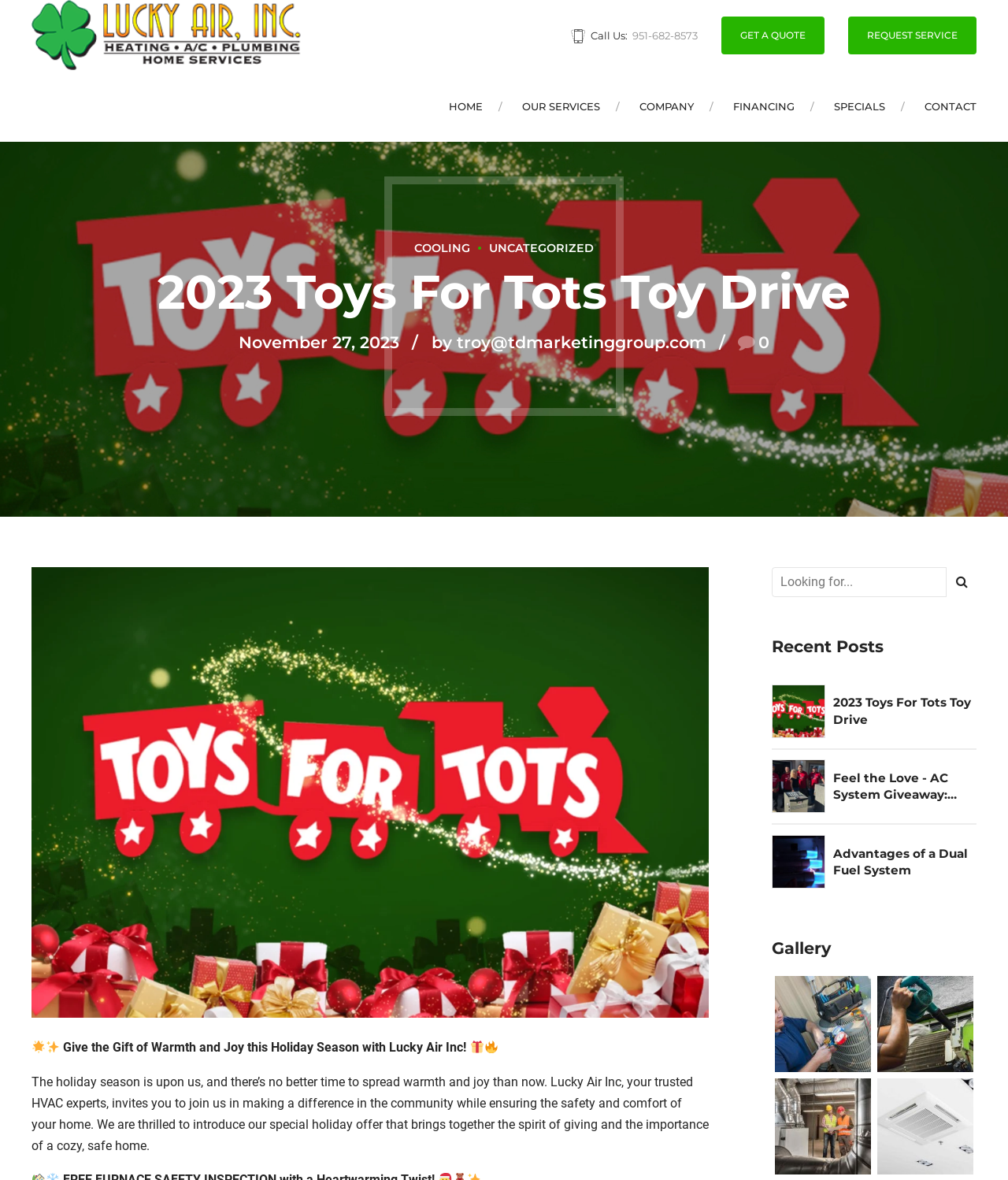What is the phone number to call?
Please respond to the question with as much detail as possible.

I found the phone number by looking at the top-right corner of the webpage, where it says 'Call Us: 951-682-8573'.